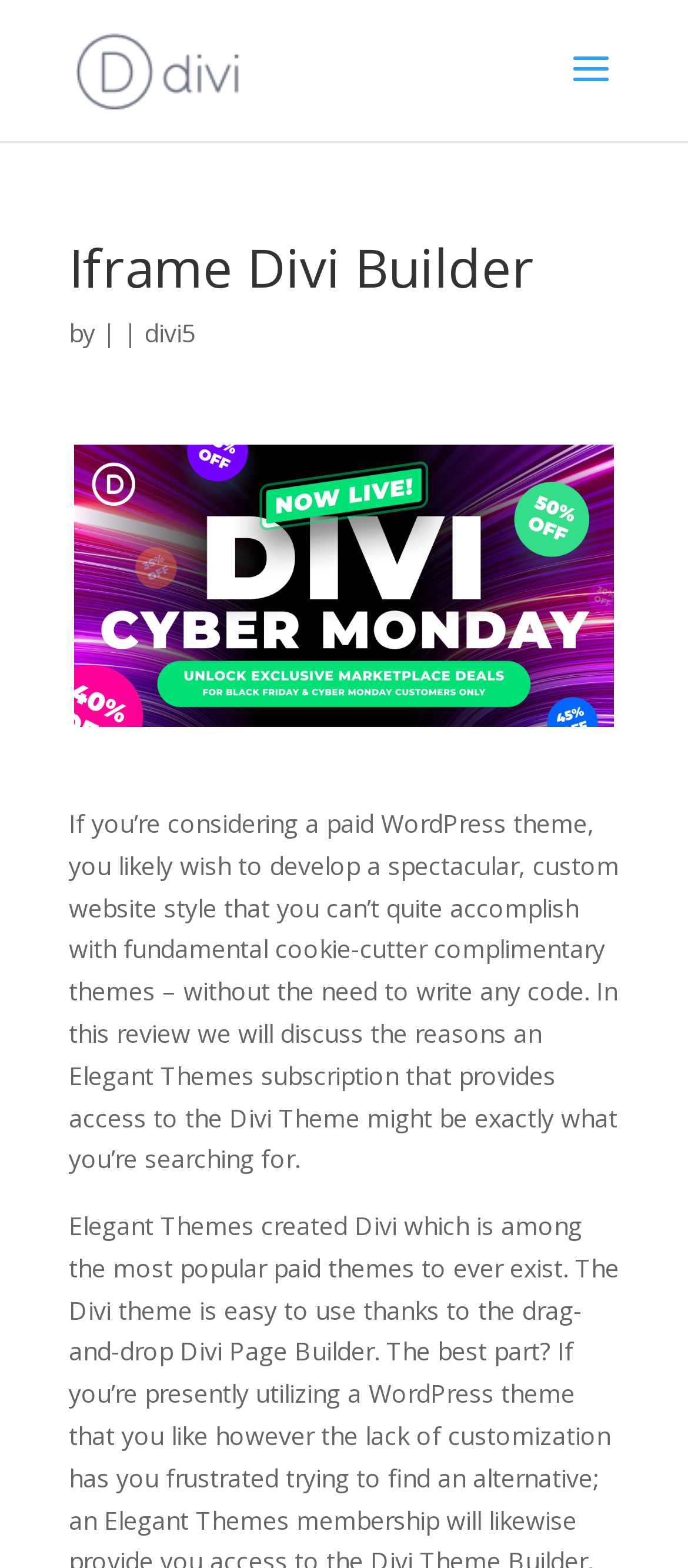Provide the bounding box coordinates of the HTML element described by the text: "alt="Ad 1"".

[0.108, 0.439, 0.892, 0.46]